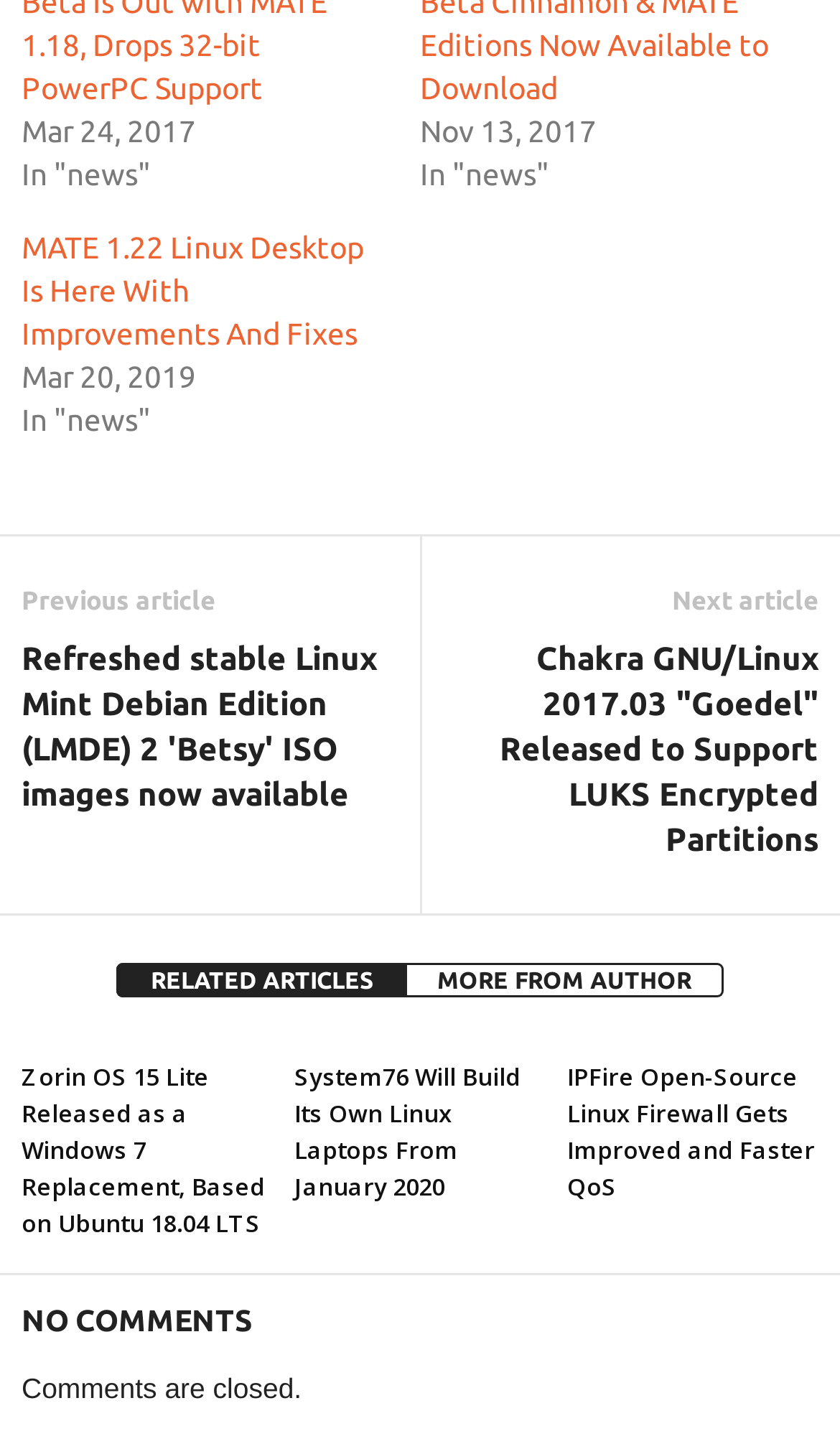Identify the bounding box coordinates of the area you need to click to perform the following instruction: "Read news about MATE 1.22 Linux Desktop".

[0.026, 0.16, 0.433, 0.243]